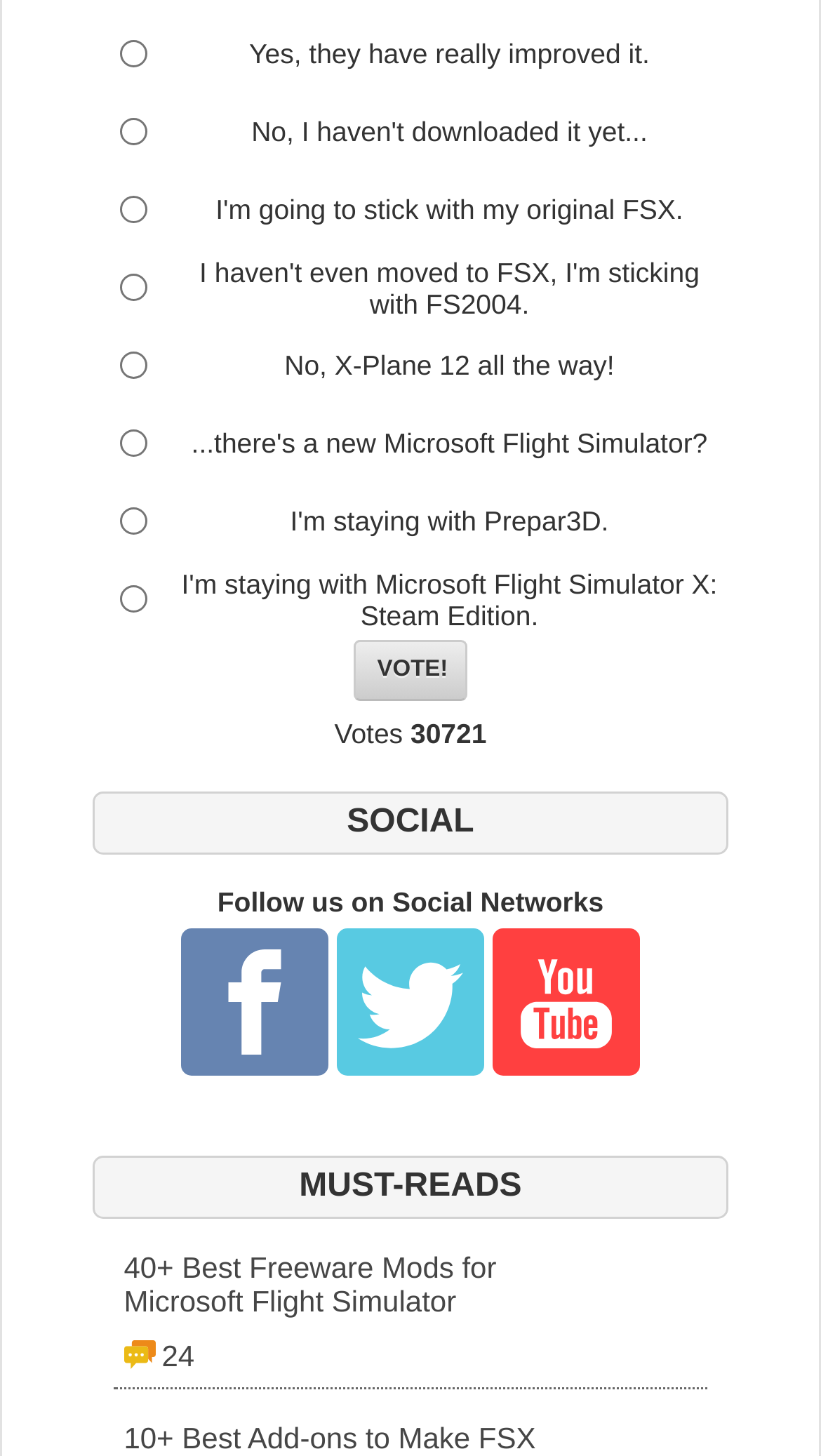Please find the bounding box for the UI component described as follows: "name="voteID" value="9"".

[0.146, 0.403, 0.179, 0.421]